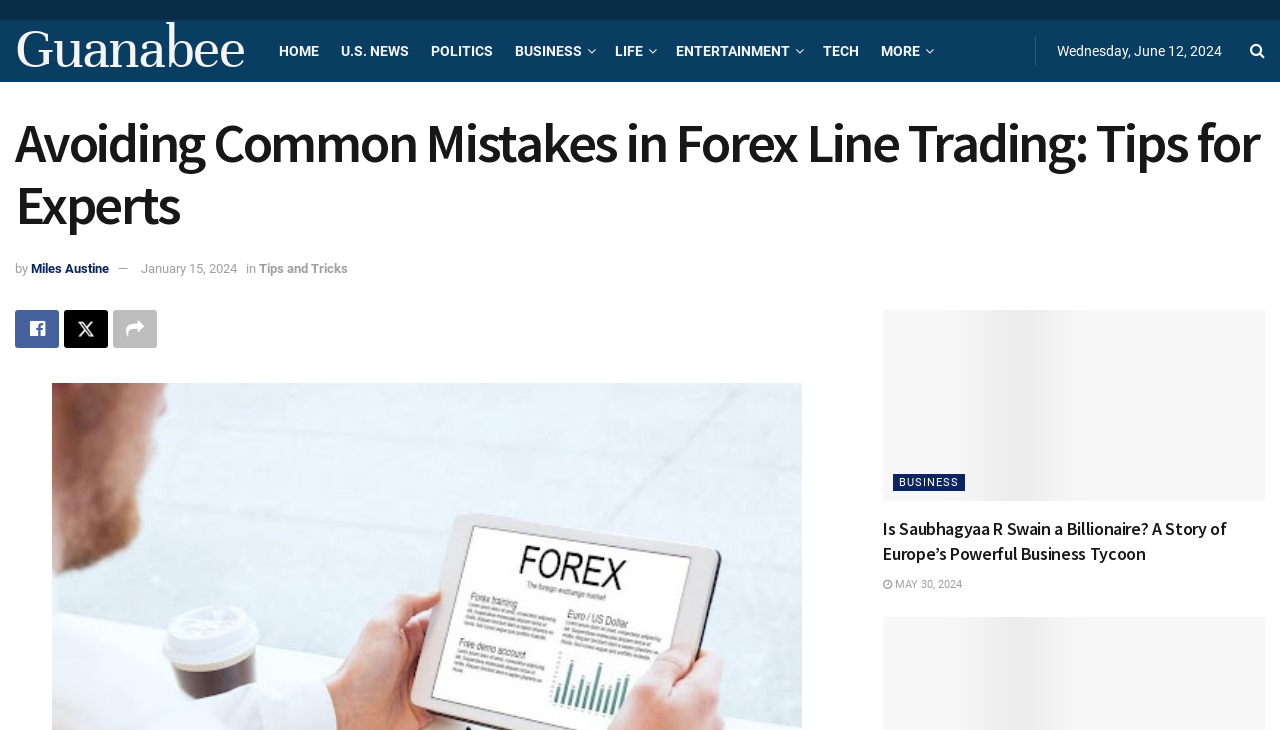Find the bounding box of the UI element described as: "the truth about scanguard". The bounding box coordinates should be given as four float values between 0 and 1, i.e., [left, top, right, bottom].

None